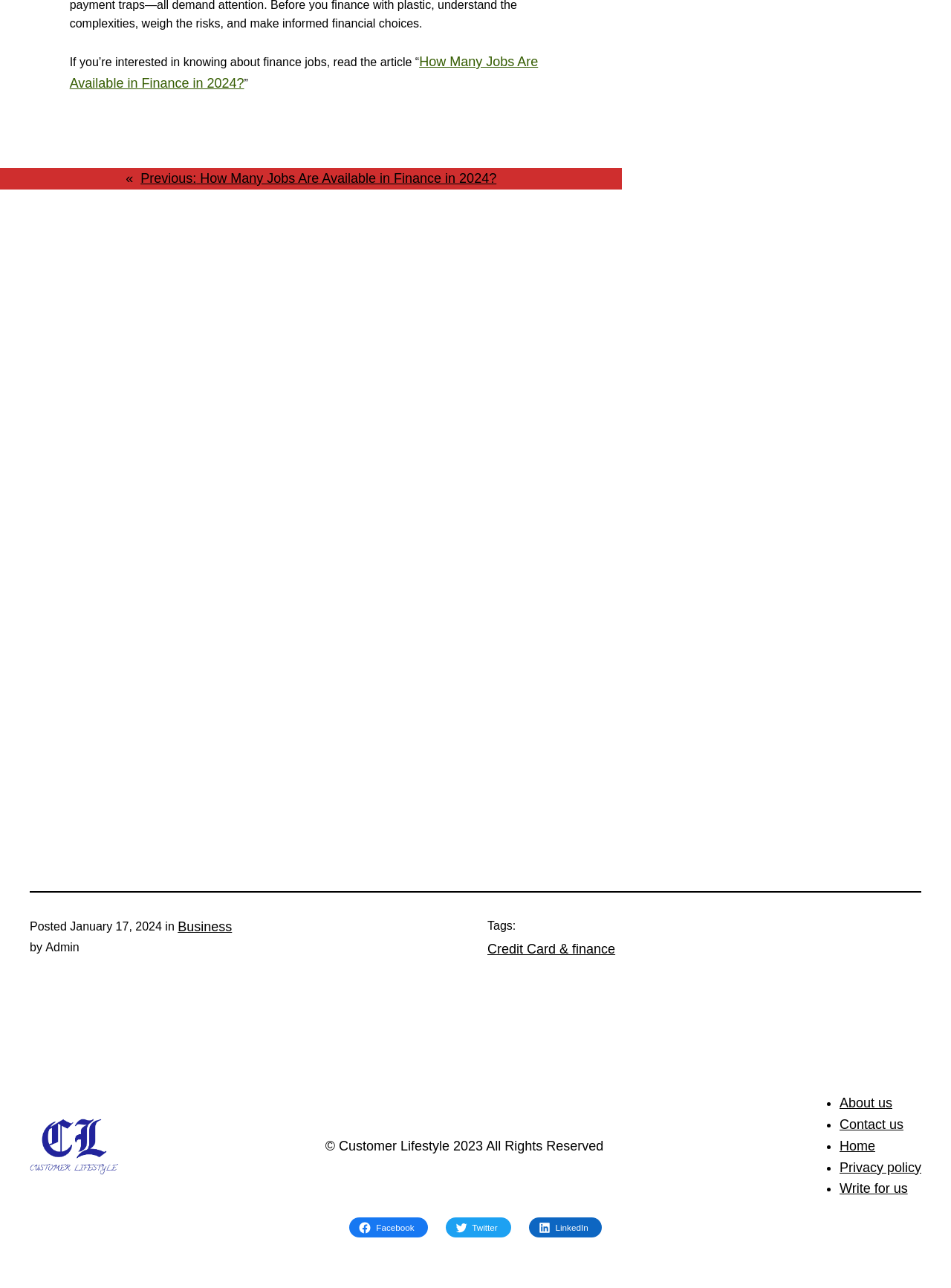What is the name of the author of the article?
Answer the question with as much detail as possible.

The name of the author of the article can be found in the StaticText element with the text 'Admin' which is located below the category of the article.